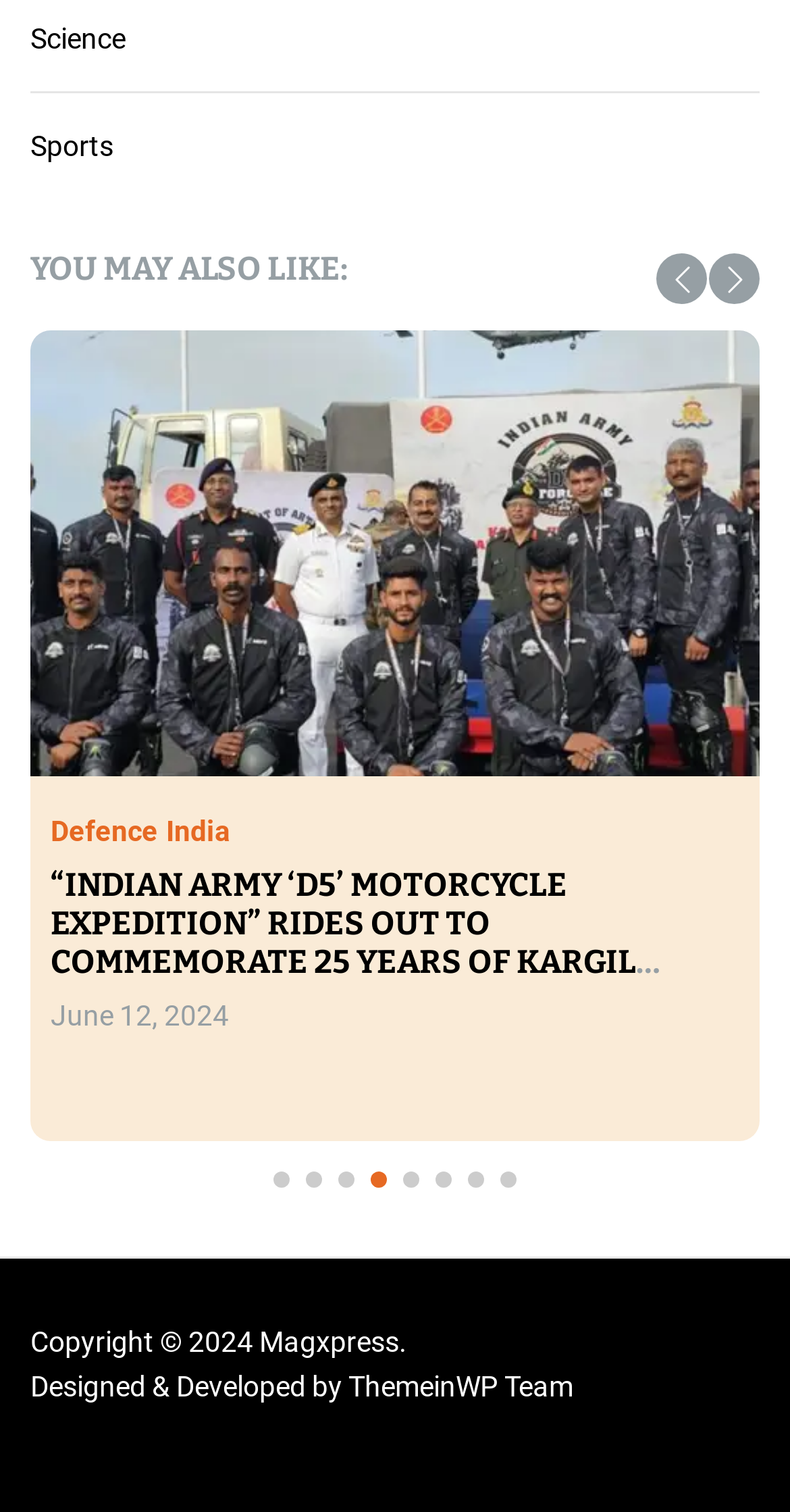Locate the bounding box coordinates of the element's region that should be clicked to carry out the following instruction: "Go to slide 5". The coordinates need to be four float numbers between 0 and 1, i.e., [left, top, right, bottom].

[0.51, 0.774, 0.531, 0.785]